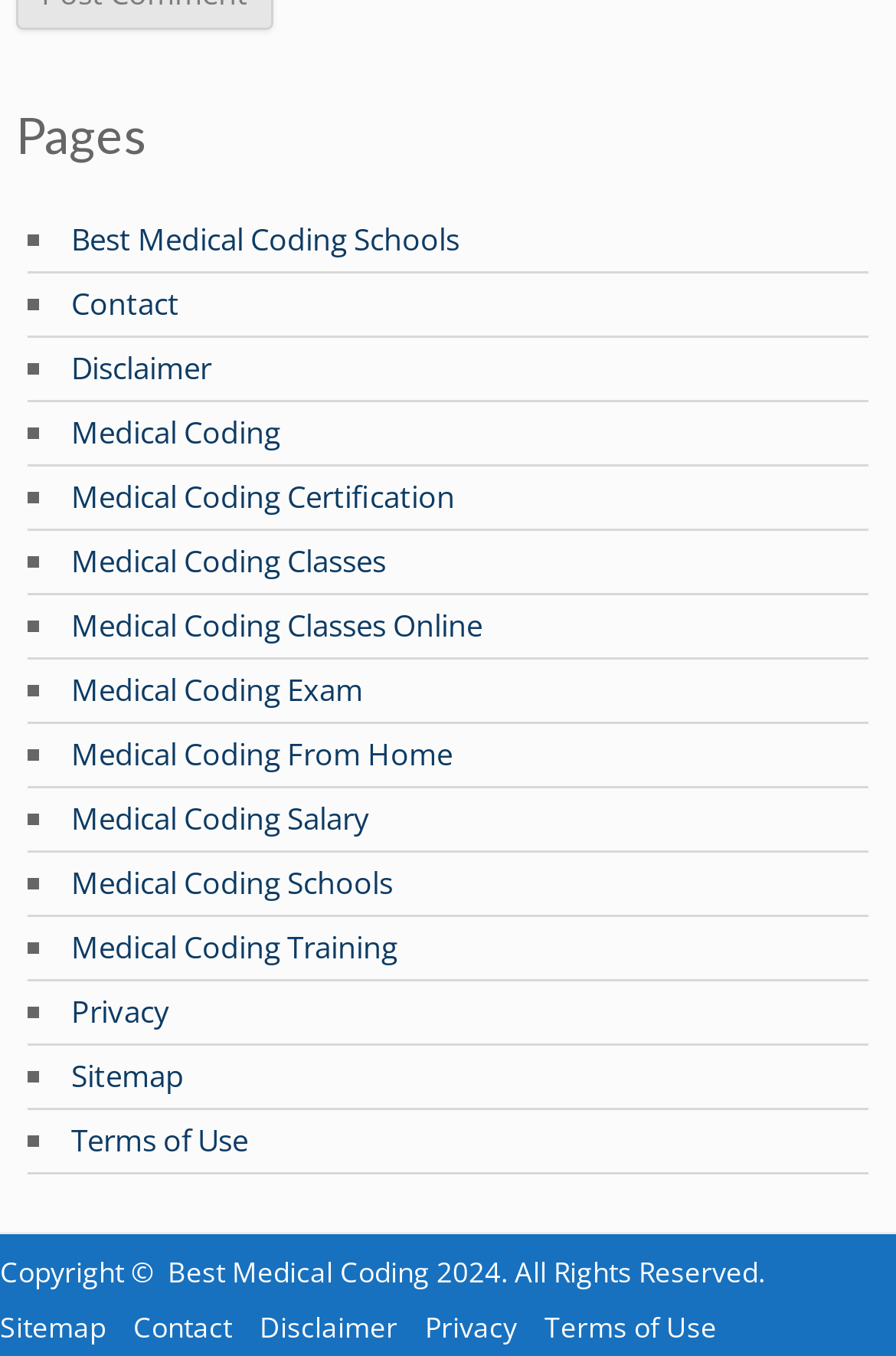Specify the bounding box coordinates of the element's area that should be clicked to execute the given instruction: "Check Medical Coding Certification". The coordinates should be four float numbers between 0 and 1, i.e., [left, top, right, bottom].

[0.079, 0.351, 0.508, 0.381]